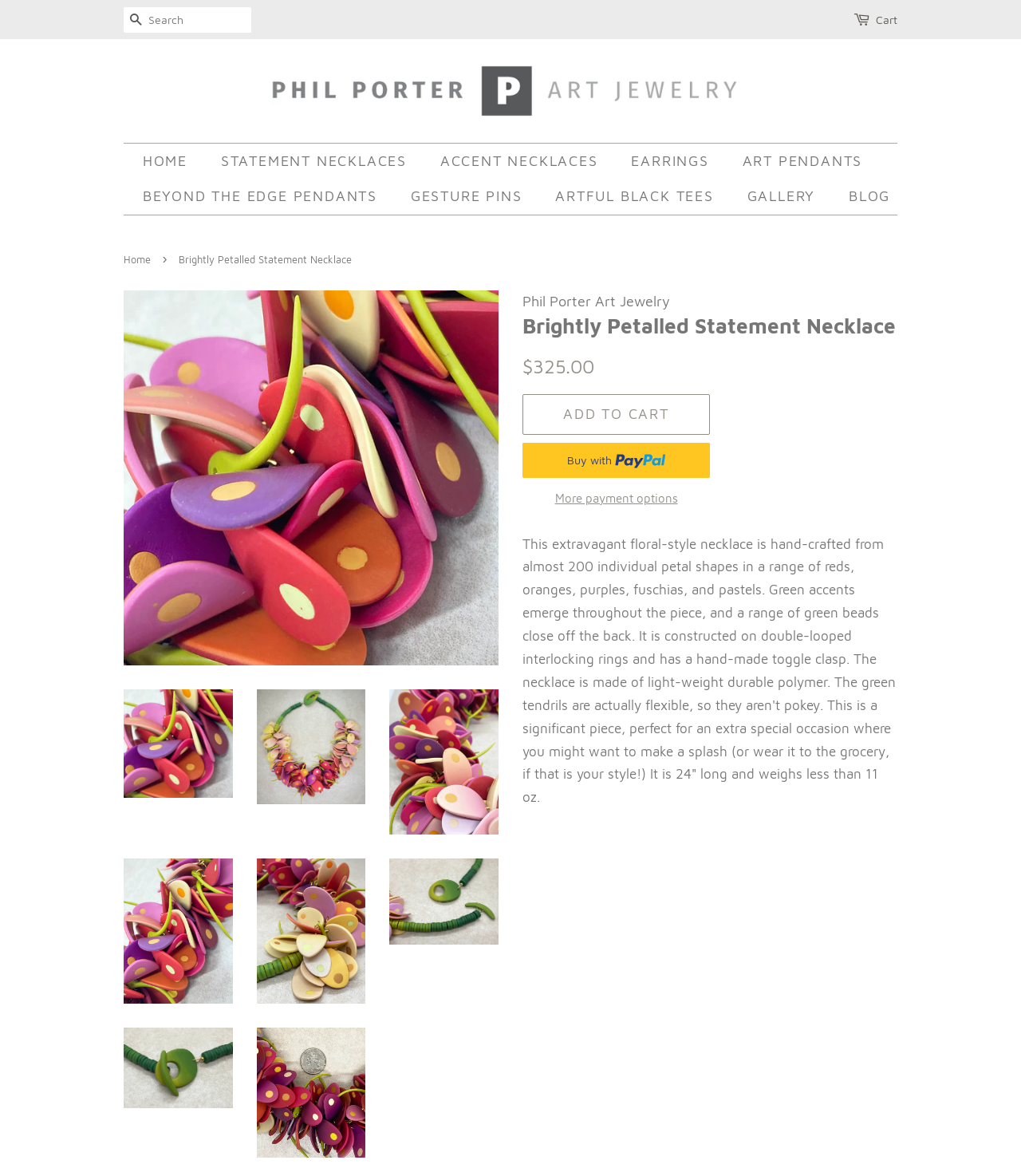Please identify the bounding box coordinates of the element I should click to complete this instruction: 'View home page'. The coordinates should be given as four float numbers between 0 and 1, like this: [left, top, right, bottom].

[0.14, 0.122, 0.199, 0.152]